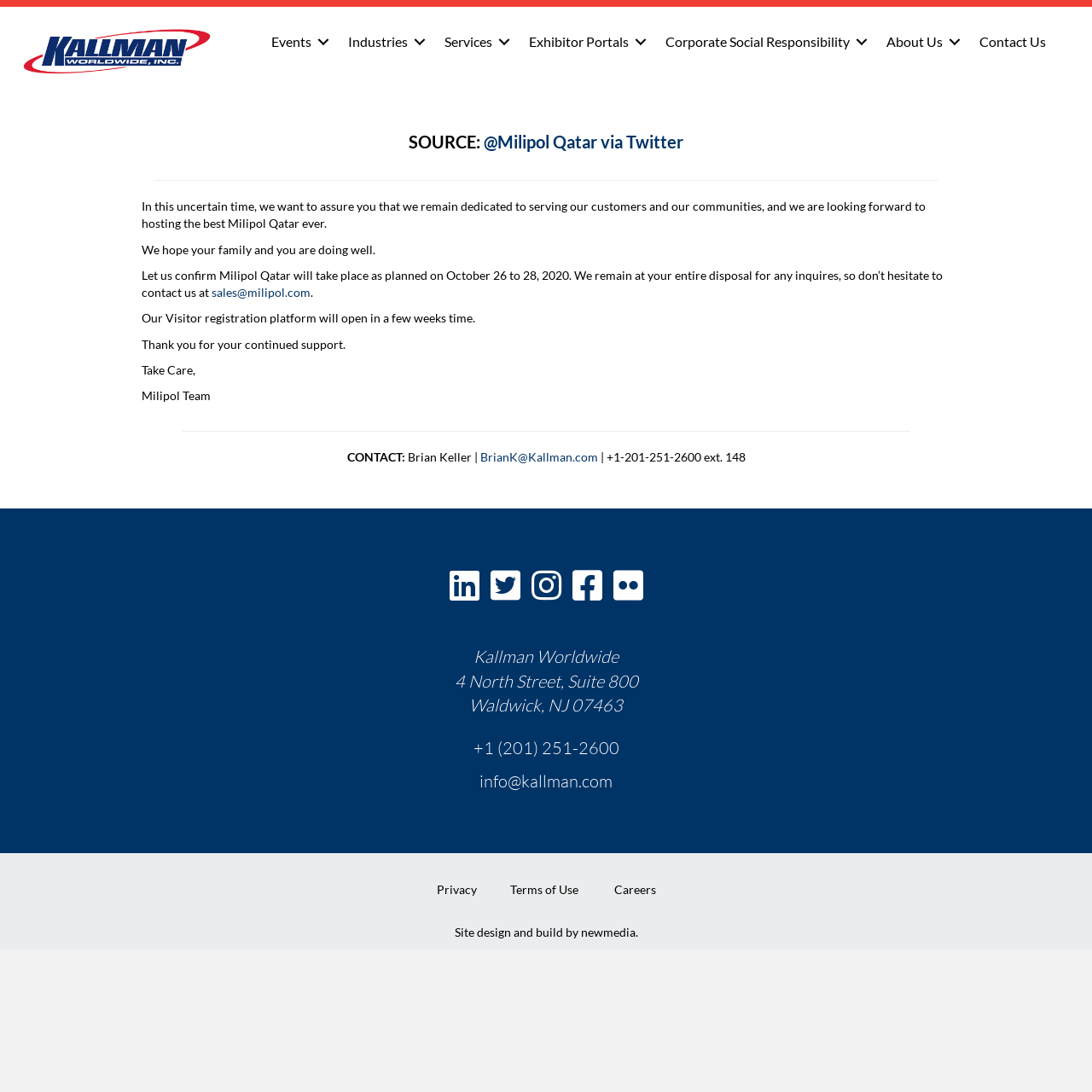Summarize the webpage with a detailed and informative caption.

This webpage is about Kallman Worldwide Inc, with a focus on Milipol Qatar. At the top left corner, there is a logo emblem of KWW. To the right of the logo, there is a navigation menu with 7 links: Events, Industries, Services, Exhibitor Portals, Corporate Social Responsibility, About Us, and Contact Us.

Below the navigation menu, there is a main section that takes up most of the page. It contains an article with a title "SOURCE: @Milipol Qatar via Twitter" followed by a horizontal separator line. The article has several paragraphs of text, including a message from the Milipol Qatar team, stating that they remain dedicated to serving their customers and communities, and that the event will take place as planned on October 26 to 28, 2020. There is also a link to contact the sales team and a mention of the visitor registration platform opening soon.

At the bottom of the page, there is a section with contact information, including an address, phone number, and email address. There are also links to Privacy, Terms of Use, and Careers. The webpage ends with a credit to the site design and build company, newmedia.